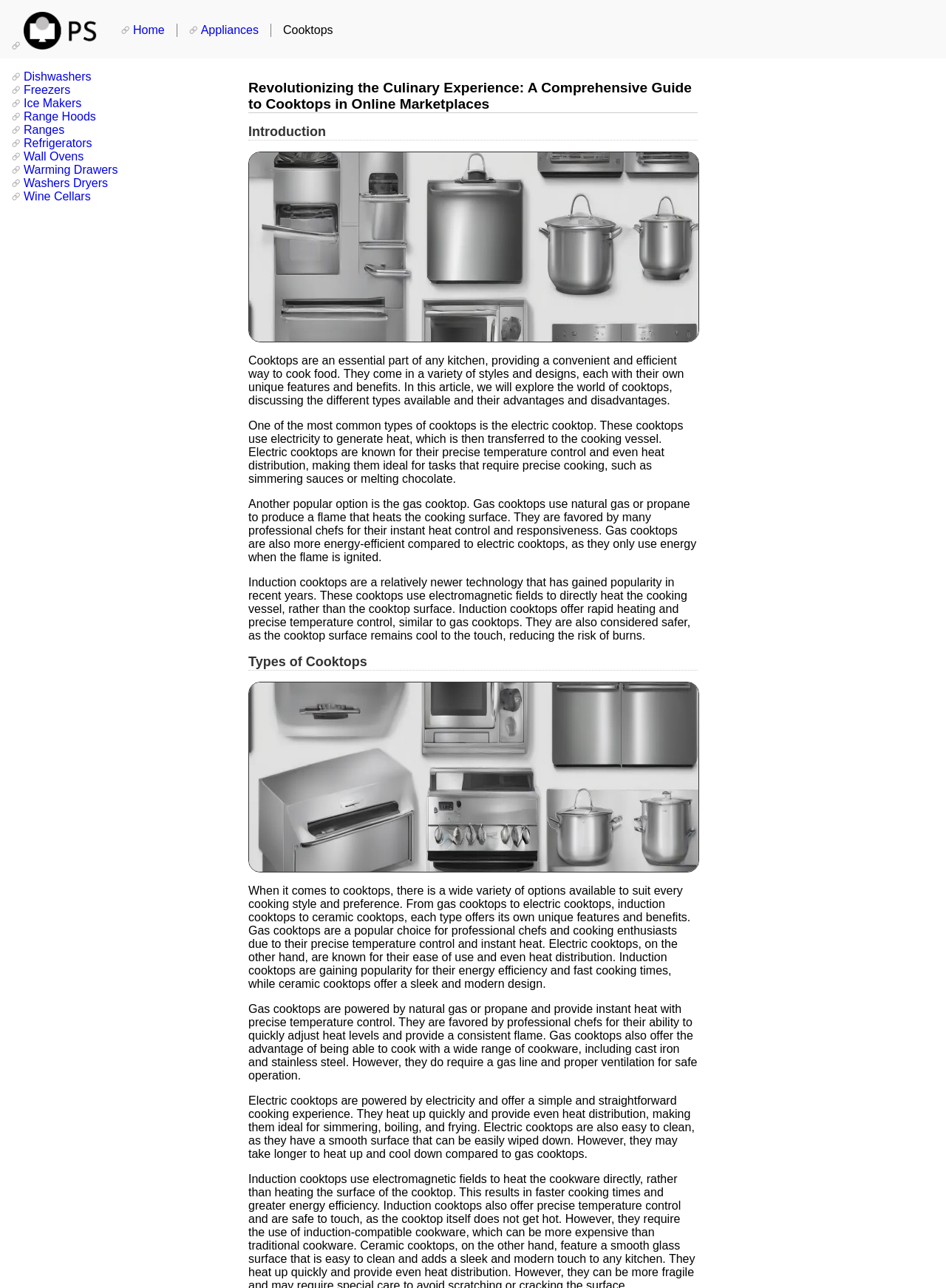Find the bounding box coordinates of the area that needs to be clicked in order to achieve the following instruction: "Click on the 'Appliances' link". The coordinates should be specified as four float numbers between 0 and 1, i.e., [left, top, right, bottom].

[0.2, 0.018, 0.286, 0.029]